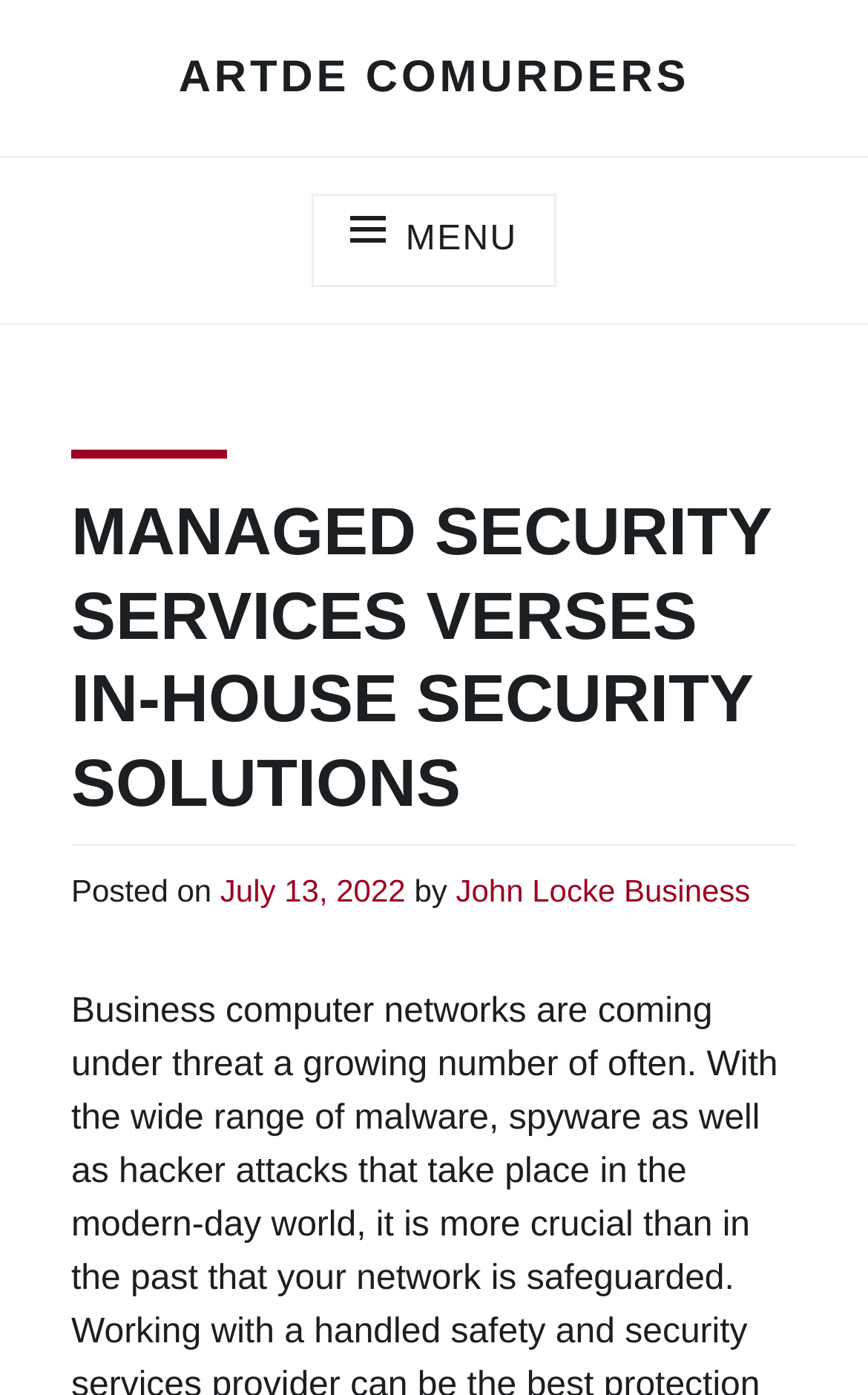What is the name of the author of the post?
We need a detailed and meticulous answer to the question.

I found the answer by looking at the section that mentions the author's name, which is located below the title of the post. The text 'by' is followed by a link that says 'John Locke', indicating that John Locke is the author of the post.